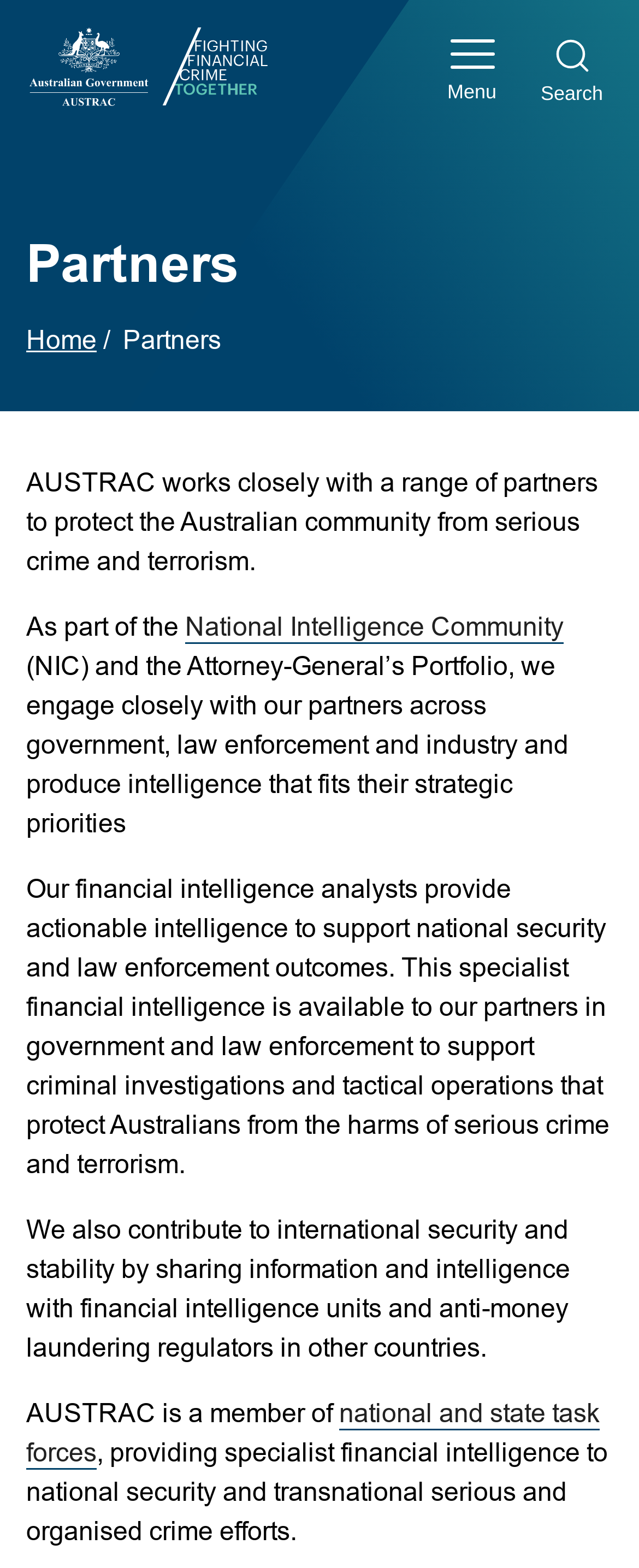What is AUSTRAC a member of?
Based on the visual details in the image, please answer the question thoroughly.

According to the webpage, AUSTRAC is a member of national and state task forces, providing specialist financial intelligence to national security and transnational serious and organised crime efforts.